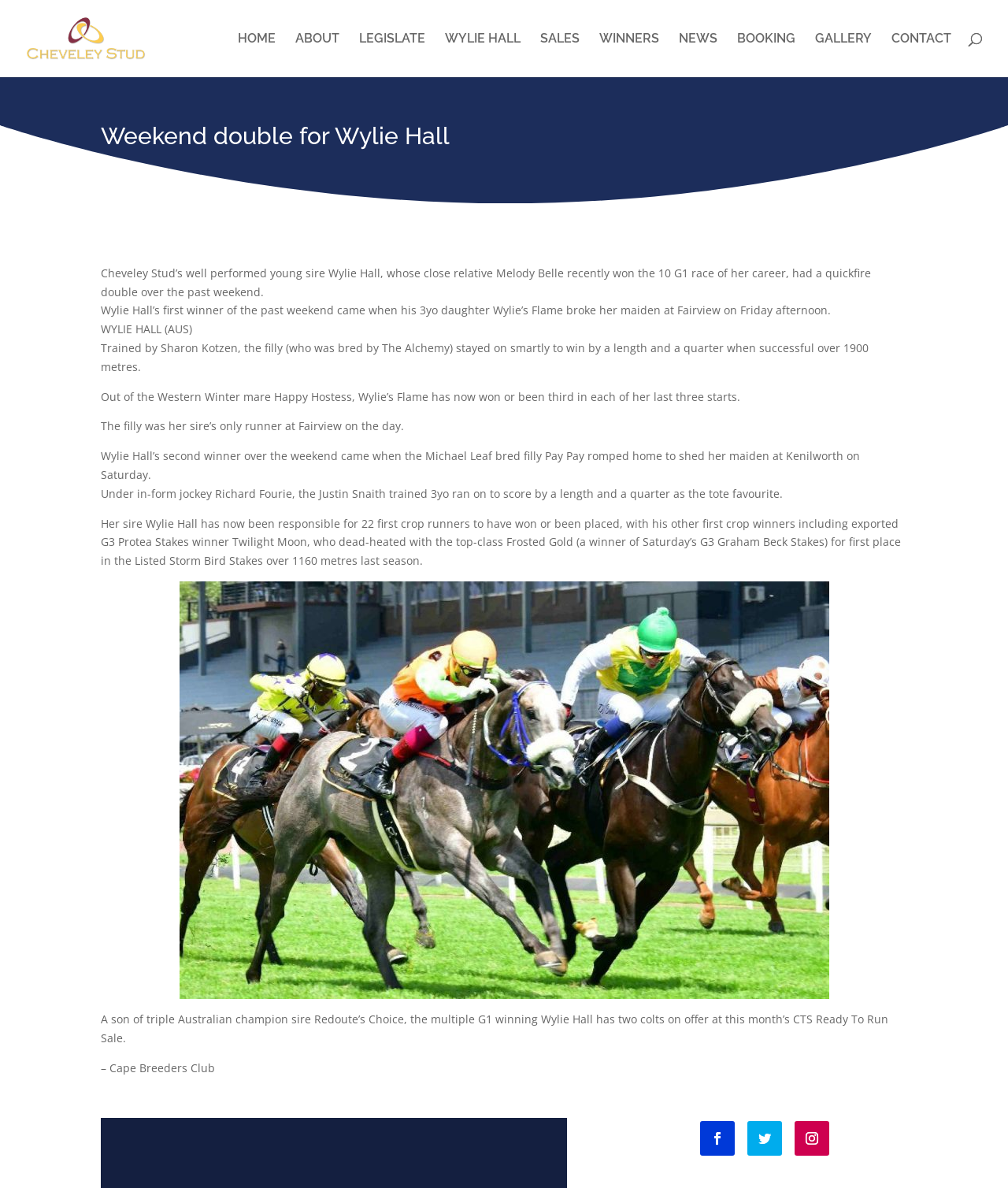Elaborate on the webpage's design and content in a detailed caption.

The webpage is about Cheveley Stud Farm, specifically highlighting the achievements of Wylie Hall, a young sire. At the top left, there is a logo of Cheveley Stud Farm, accompanied by a link to the farm's homepage. 

Below the logo, there is a navigation menu with 10 links: HOME, ABOUT, LEGISLATE, WYLIE HALL, SALES, WINNERS, NEWS, BOOKING, GALLERY, and CONTACT. These links are positioned horizontally, taking up the entire width of the page.

The main content of the webpage is divided into two sections. The first section has a heading "Weekend double for Wylie Hall" and provides information about Wylie Hall's recent achievements, including his two winners over the past weekend. This section consists of five paragraphs of text, describing the performances of Wylie Hall's daughters, Wylie's Flame and Pay Pay, in their respective races.

The second section appears to be a call-to-action, with a link to an unknown destination. Below this link, there is a paragraph of text promoting Wylie Hall's colts, which will be on offer at the CTS Ready To Run Sale. The webpage ends with a footer section, containing the text "– Cape Breeders Club" and three social media links.